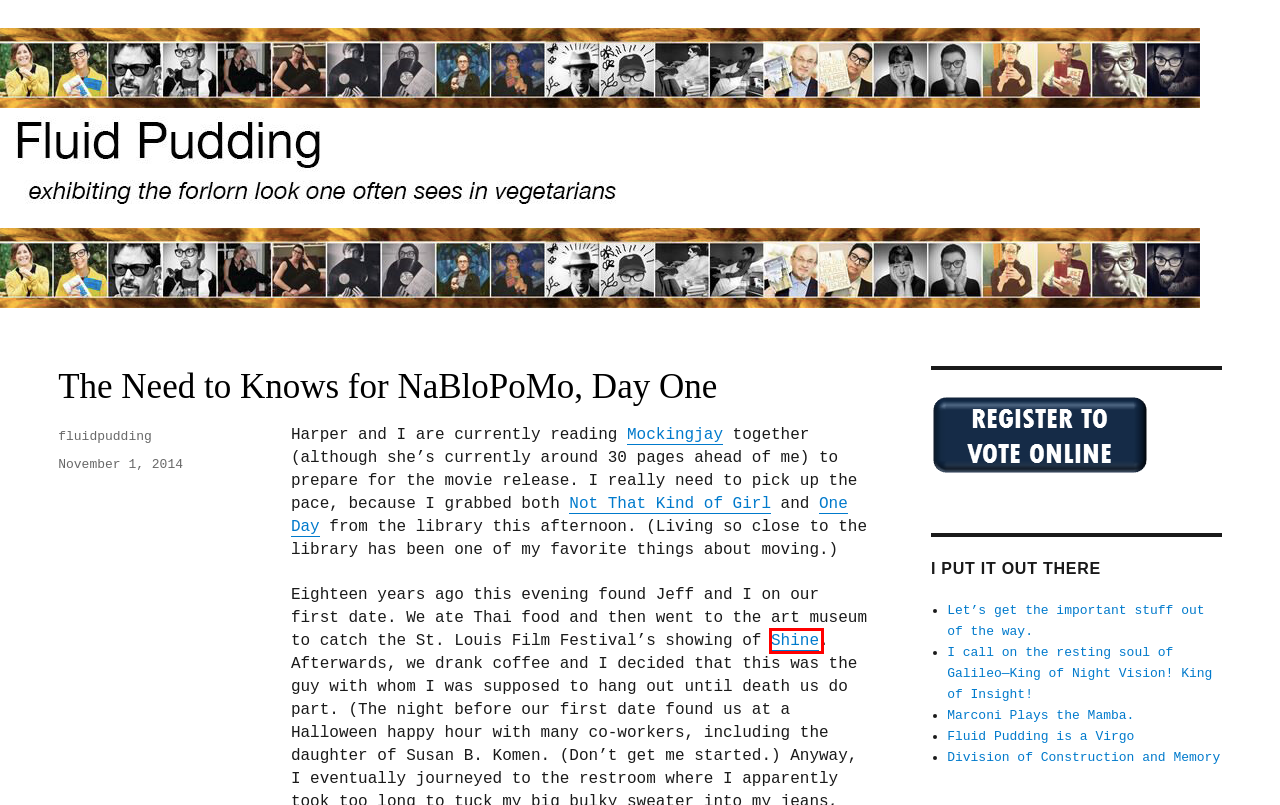You are provided with a screenshot of a webpage highlighting a UI element with a red bounding box. Choose the most suitable webpage description that matches the new page after clicking the element in the bounding box. Here are the candidates:
A. Shine (1996) - IMDb
B. Ravelry: Leftie pattern by Martina Behm
C. I call on the resting soul of Galileo—King of Night Vision! King of Insight! : Fluid Pudding
D. Let's get the important stuff out of the way. : Fluid Pudding % %
E. Fluid Pudding is a Virgo : Fluid Pudding
F. Fluid Pudding : It's the old small talk!
G. Marconi Plays the Mamba. : Fluid Pudding
H. Division of Construction and Memory : Fluid Pudding

A